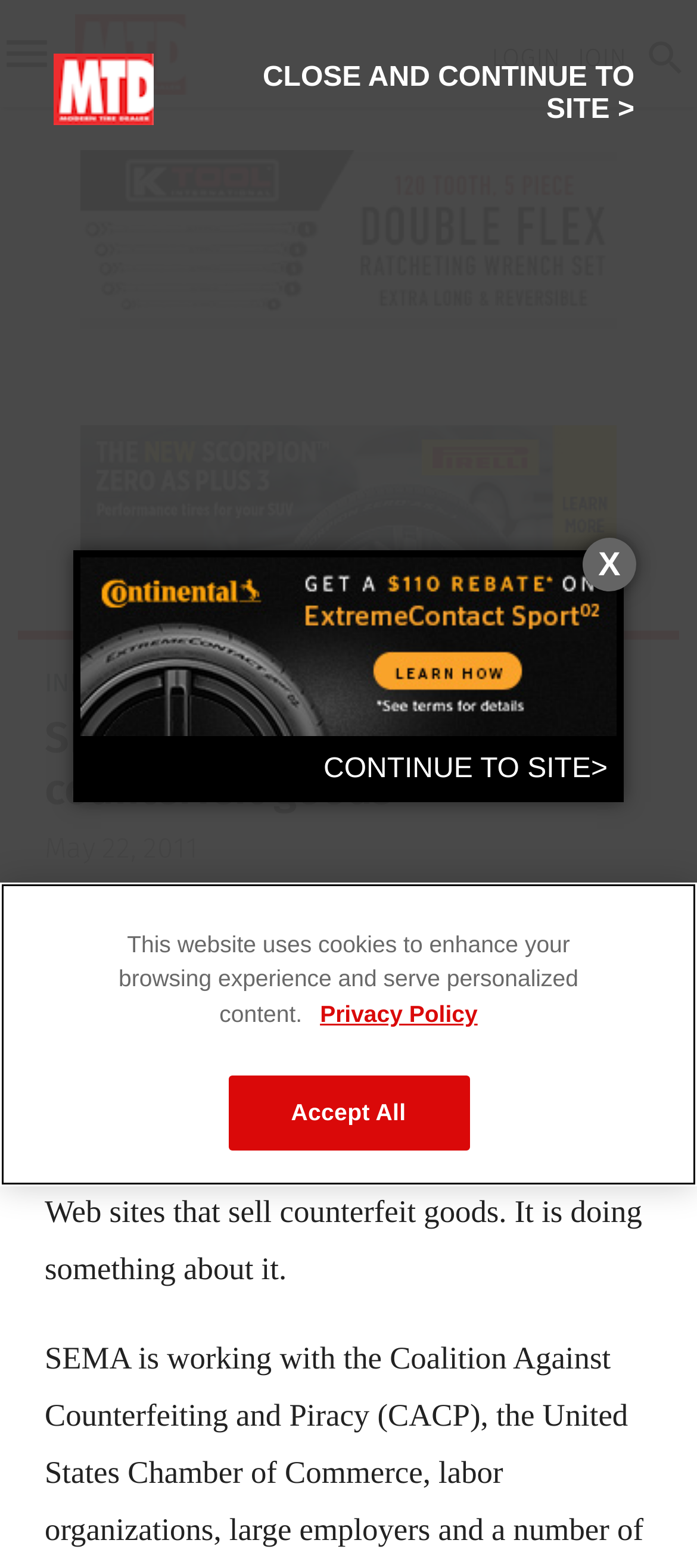Determine the main text heading of the webpage and provide its content.

SEMA continues to combat counterfeit goods